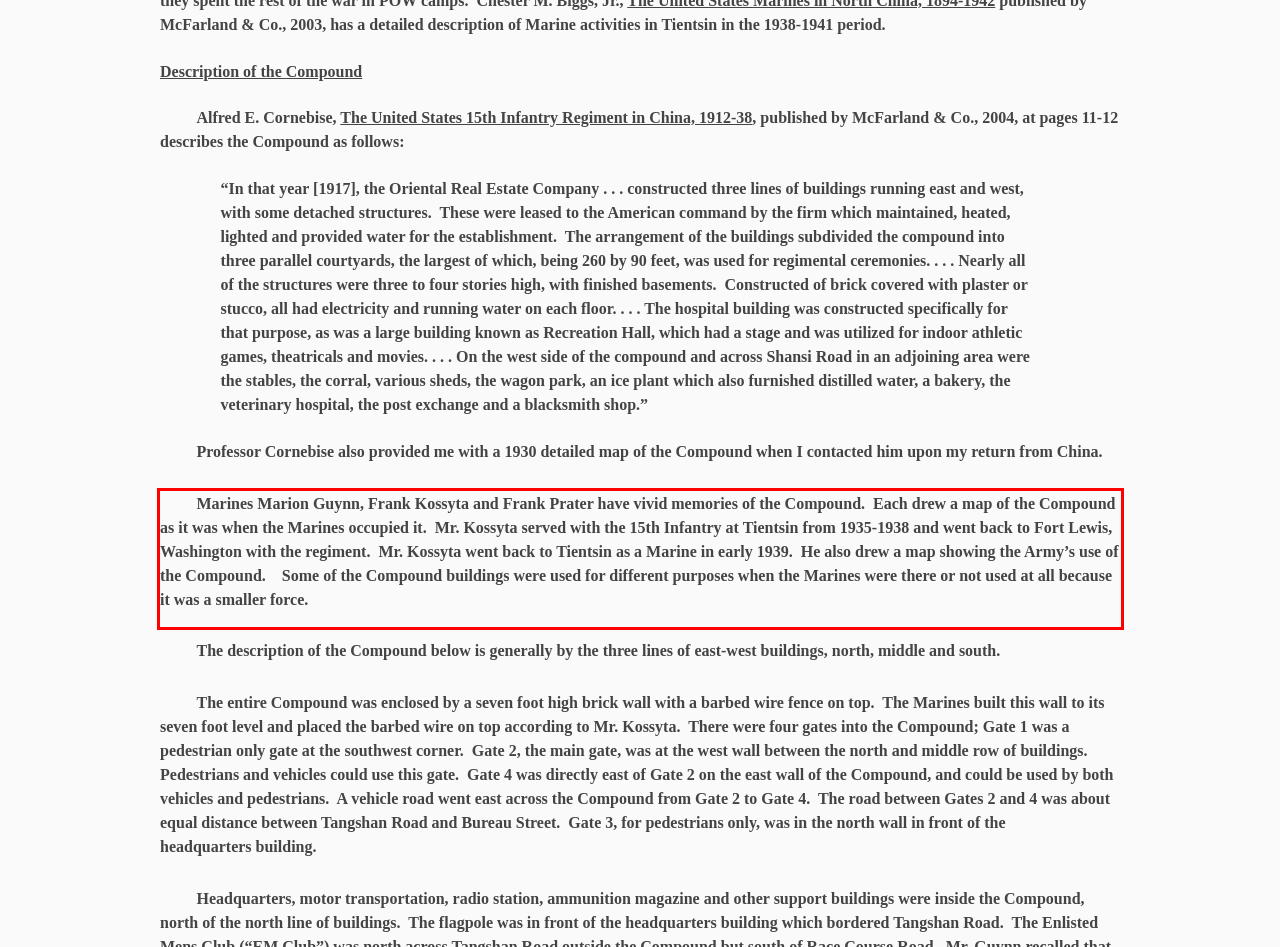Please extract the text content from the UI element enclosed by the red rectangle in the screenshot.

Marines Marion Guynn, Frank Kossyta and Frank Prater have vivid memories of the Compound. Each drew a map of the Compound as it was when the Marines occupied it. Mr. Kossyta served with the 15th Infantry at Tientsin from 1935-1938 and went back to Fort Lewis, Washington with the regiment. Mr. Kossyta went back to Tientsin as a Marine in early 1939. He also drew a map showing the Army’s use of the Compound. Some of the Compound buildings were used for different purposes when the Marines were there or not used at all because it was a smaller force.